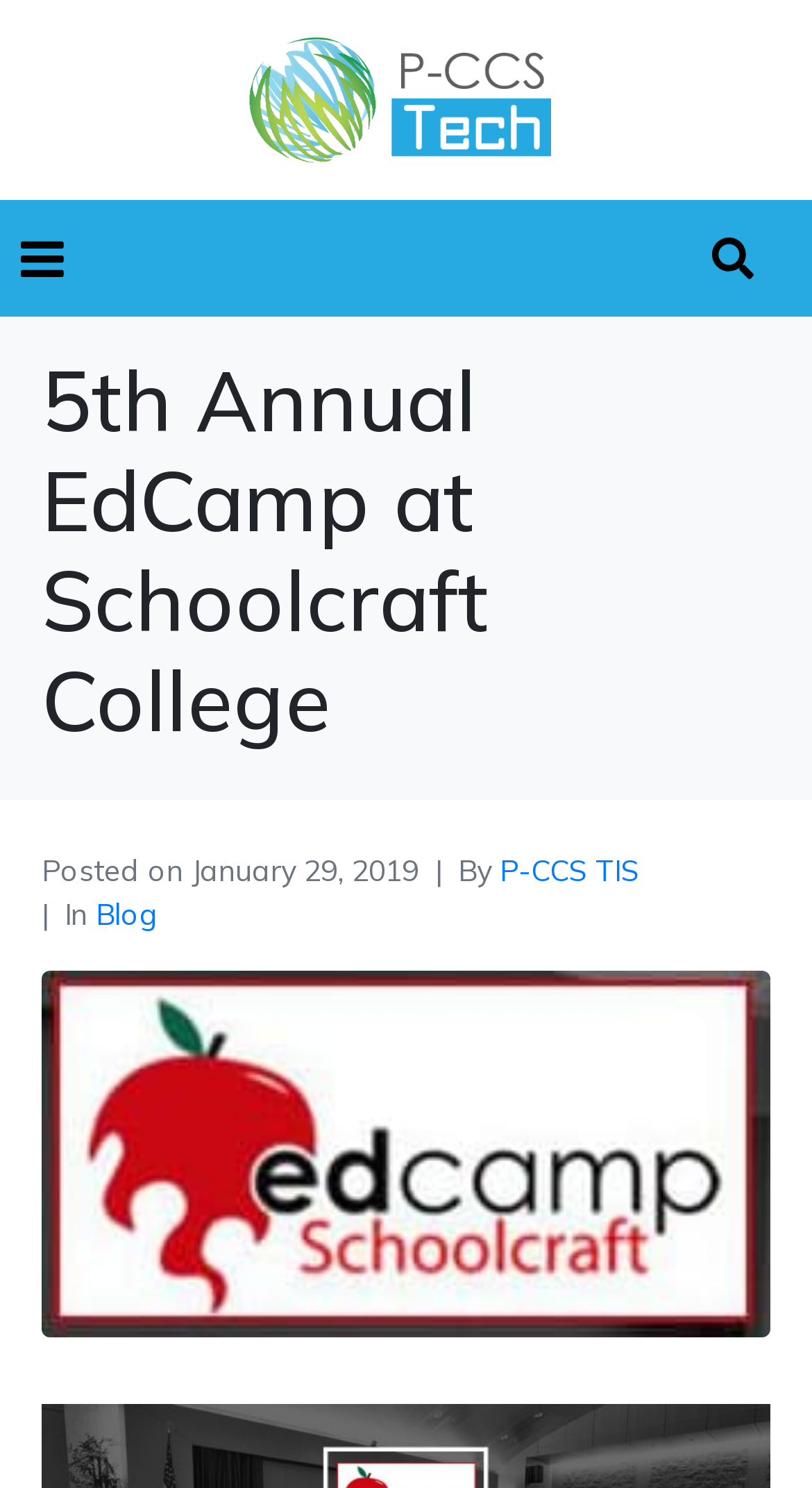Answer the following in one word or a short phrase: 
What is the event mentioned on the webpage?

EdCamp